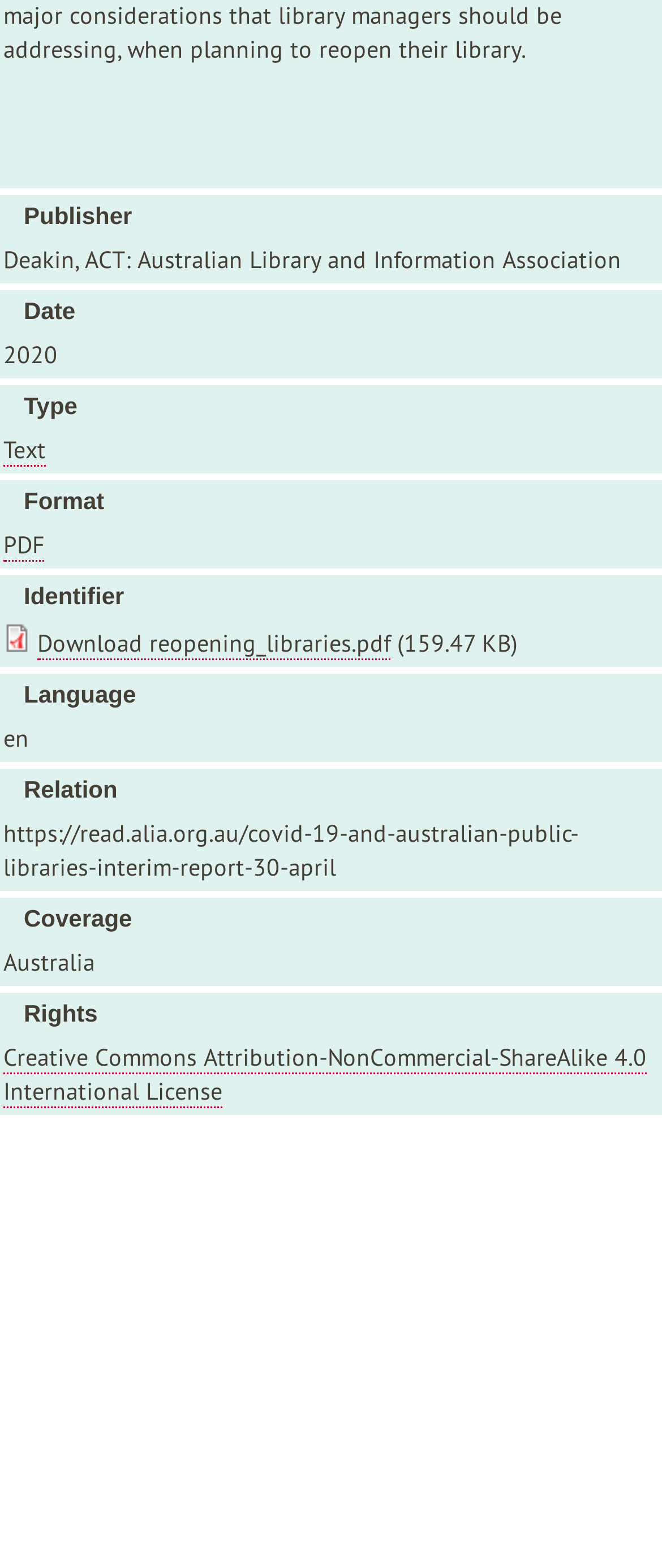Please answer the following question using a single word or phrase: 
What is the size of the downloadable file?

159.47 KB